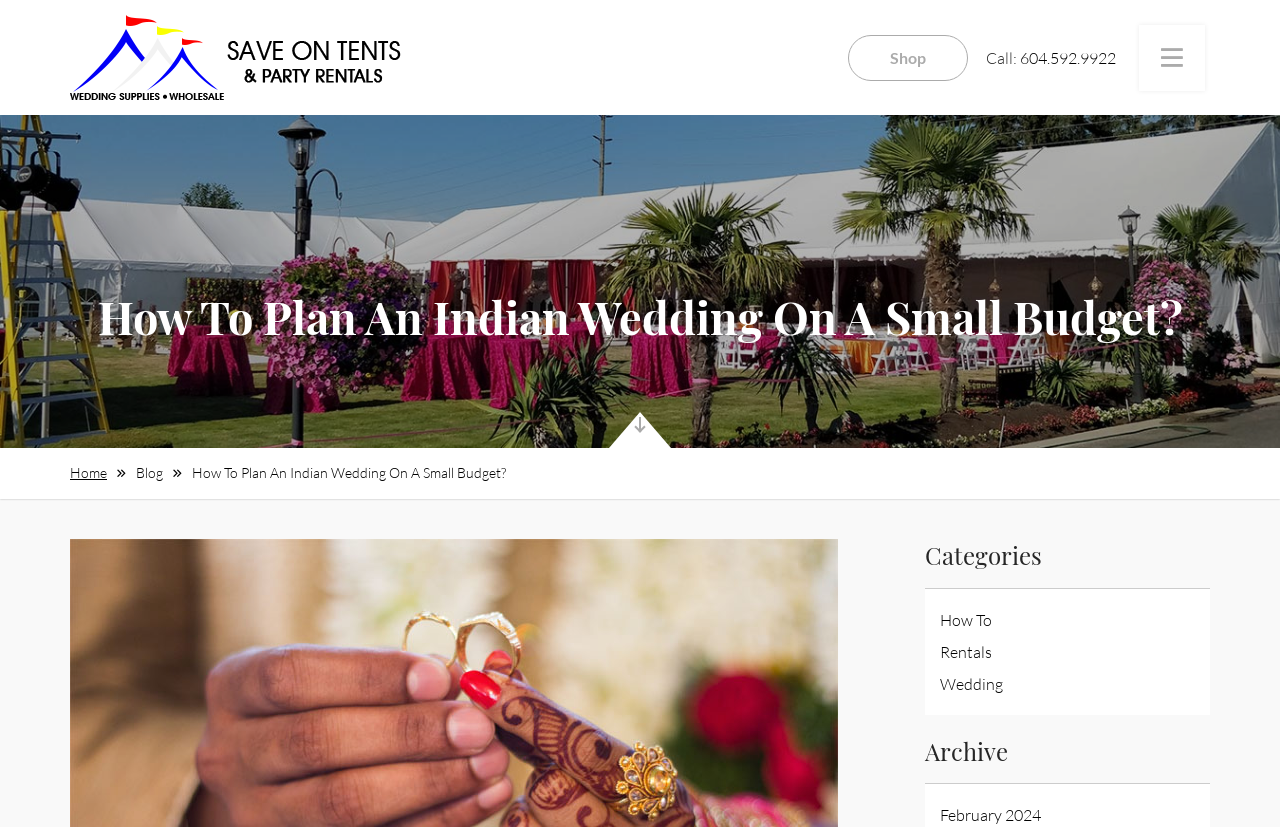Determine the bounding box coordinates for the clickable element required to fulfill the instruction: "Go to the 'Home' page". Provide the coordinates as four float numbers between 0 and 1, i.e., [left, top, right, bottom].

[0.055, 0.561, 0.084, 0.582]